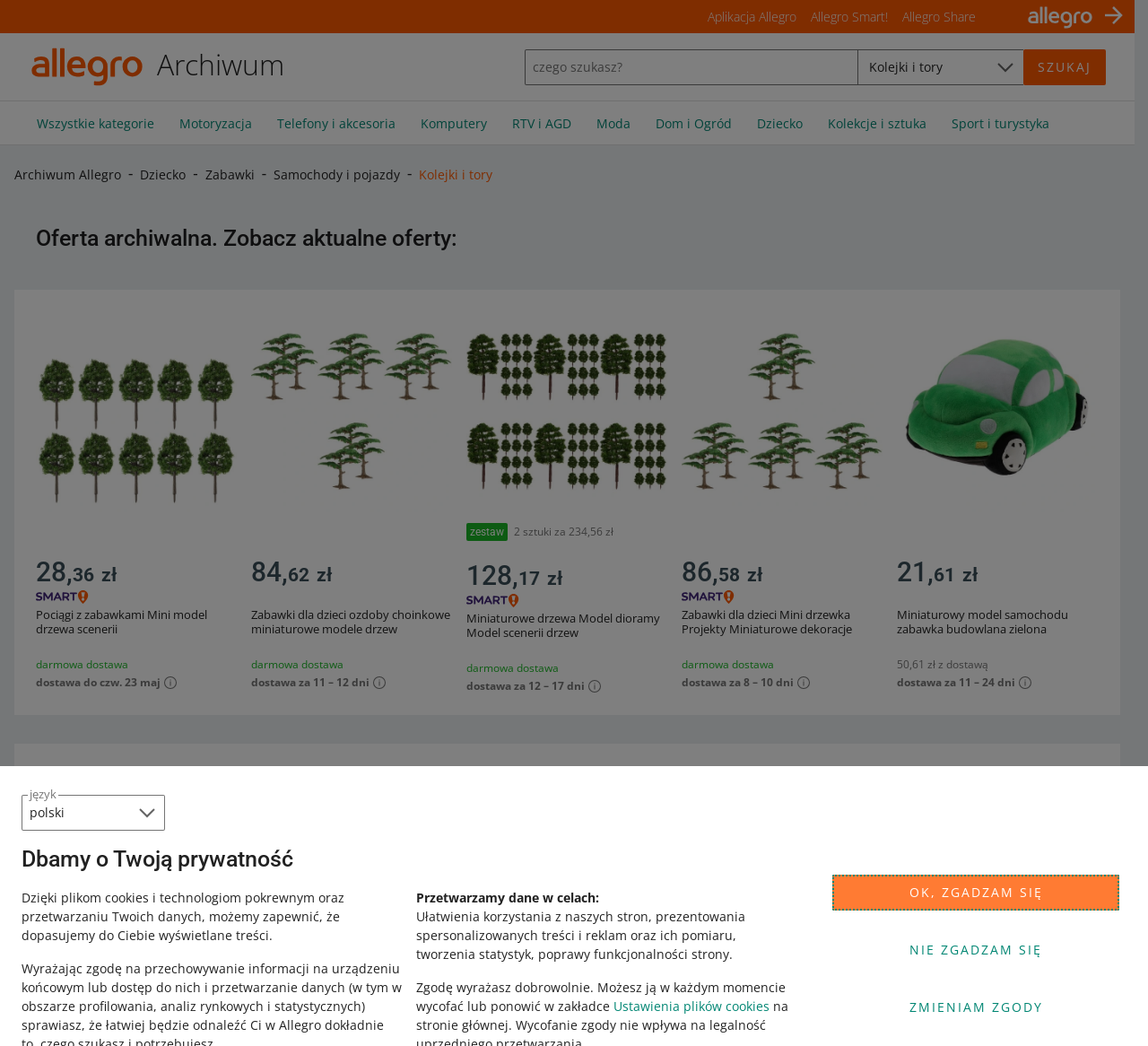Locate the bounding box coordinates of the region to be clicked to comply with the following instruction: "View the details of Mini Trees Crafts Green Toys Model Train Scenery". The coordinates must be four float numbers between 0 and 1, in the form [left, top, right, bottom].

[0.031, 0.58, 0.206, 0.608]